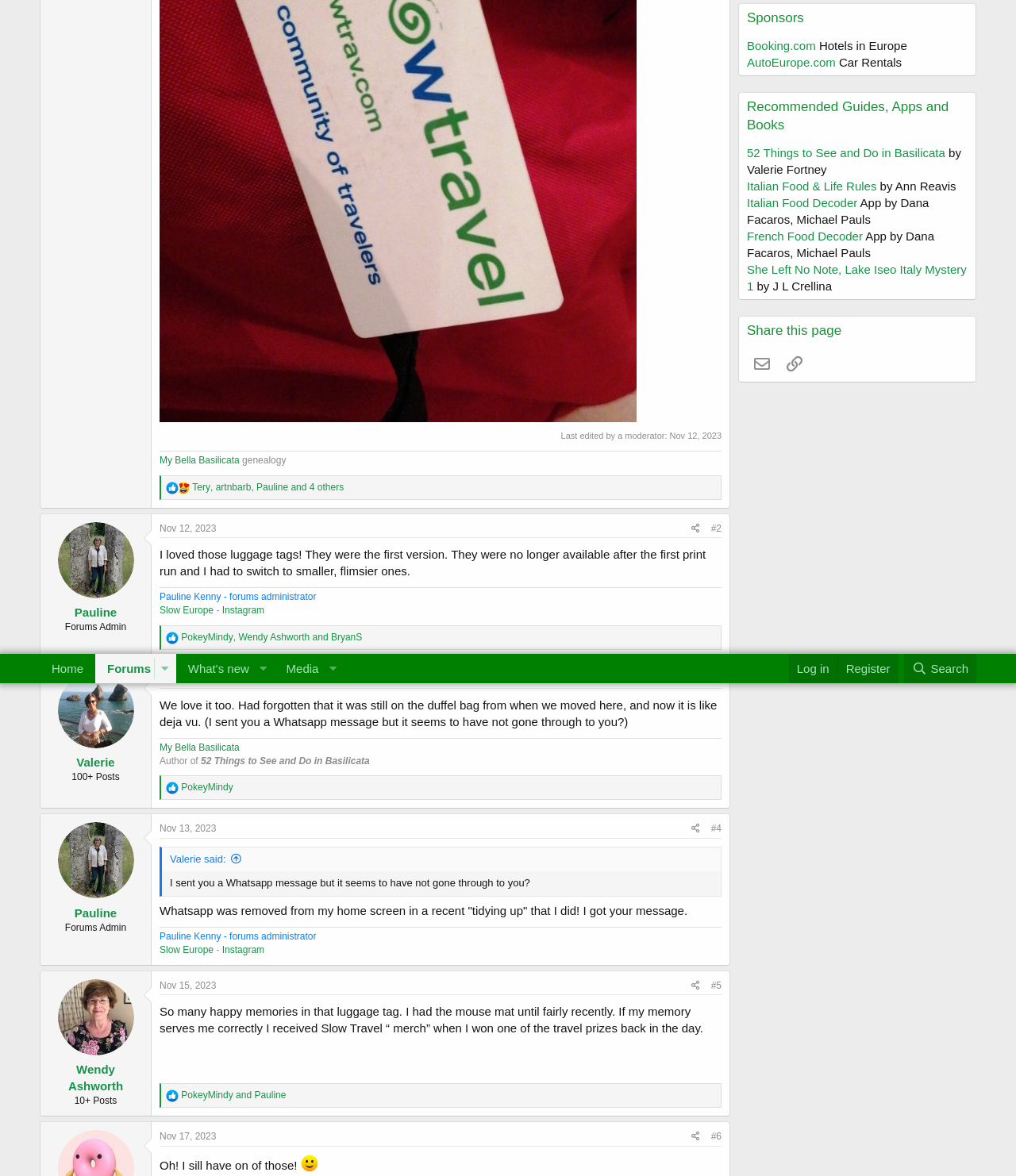Using the description "Terms and rules", locate and provide the bounding box of the UI element.

[0.715, 0.321, 0.794, 0.334]